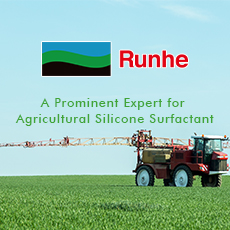Generate an in-depth description of the image.

This image features a red agricultural sprayer truck in the foreground, symbolizing agriculture and crop management. It is set against a vibrant green field that emphasizes the agricultural theme. The top left corner prominently displays the logo of "Runhe," a company identified as a leading expert in agricultural silicone surfactants. Below the logo, the text reads, "A Prominent Expert for Agricultural Silicone Surfactant," further highlighting Runhe's expertise in enhancing agricultural practices. The overall composition conveys a message of innovation and efficiency in farming technology, underscoring Runhe's commitment to improving crop yields and farming productivity.